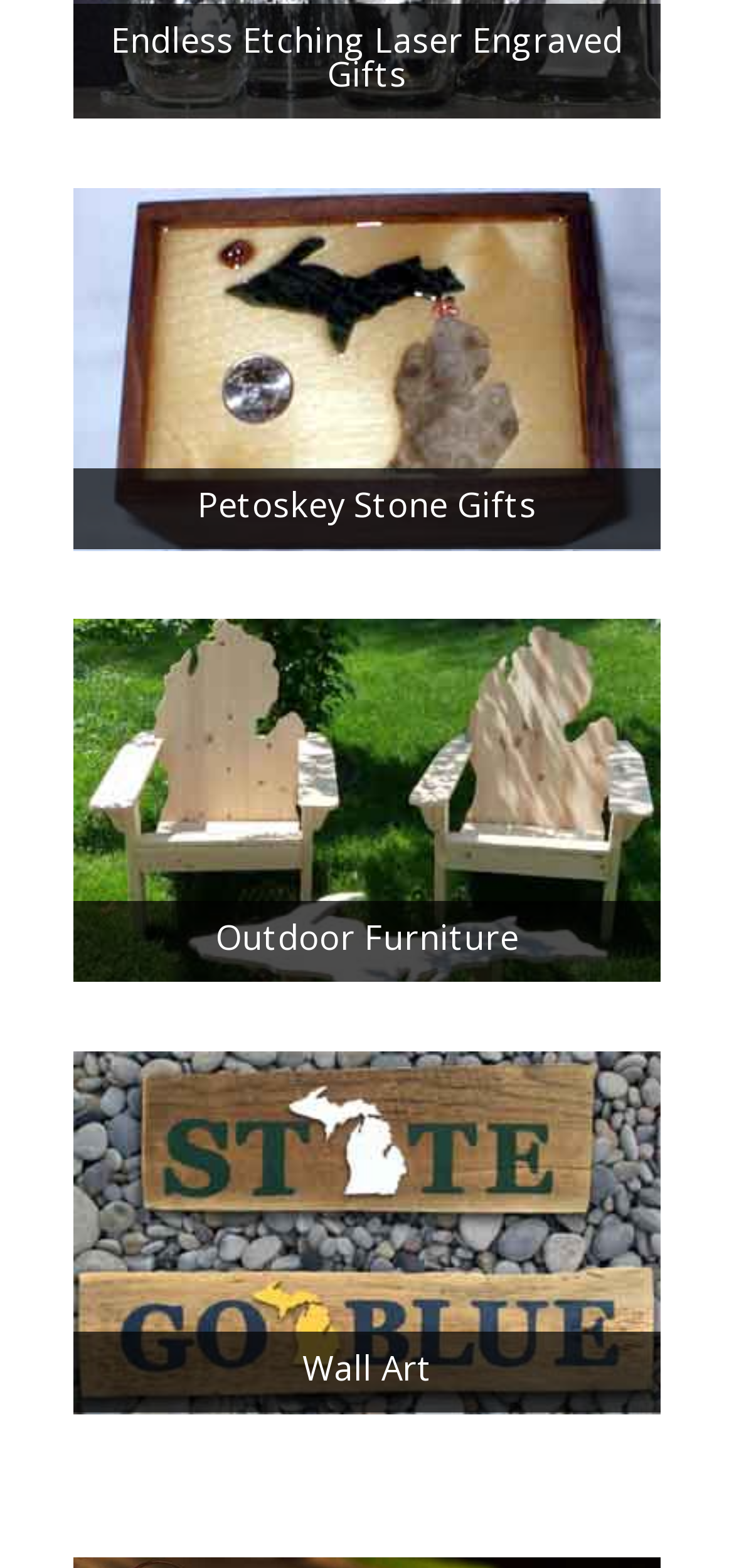Provide your answer to the question using just one word or phrase: Is there a category for furniture?

Yes